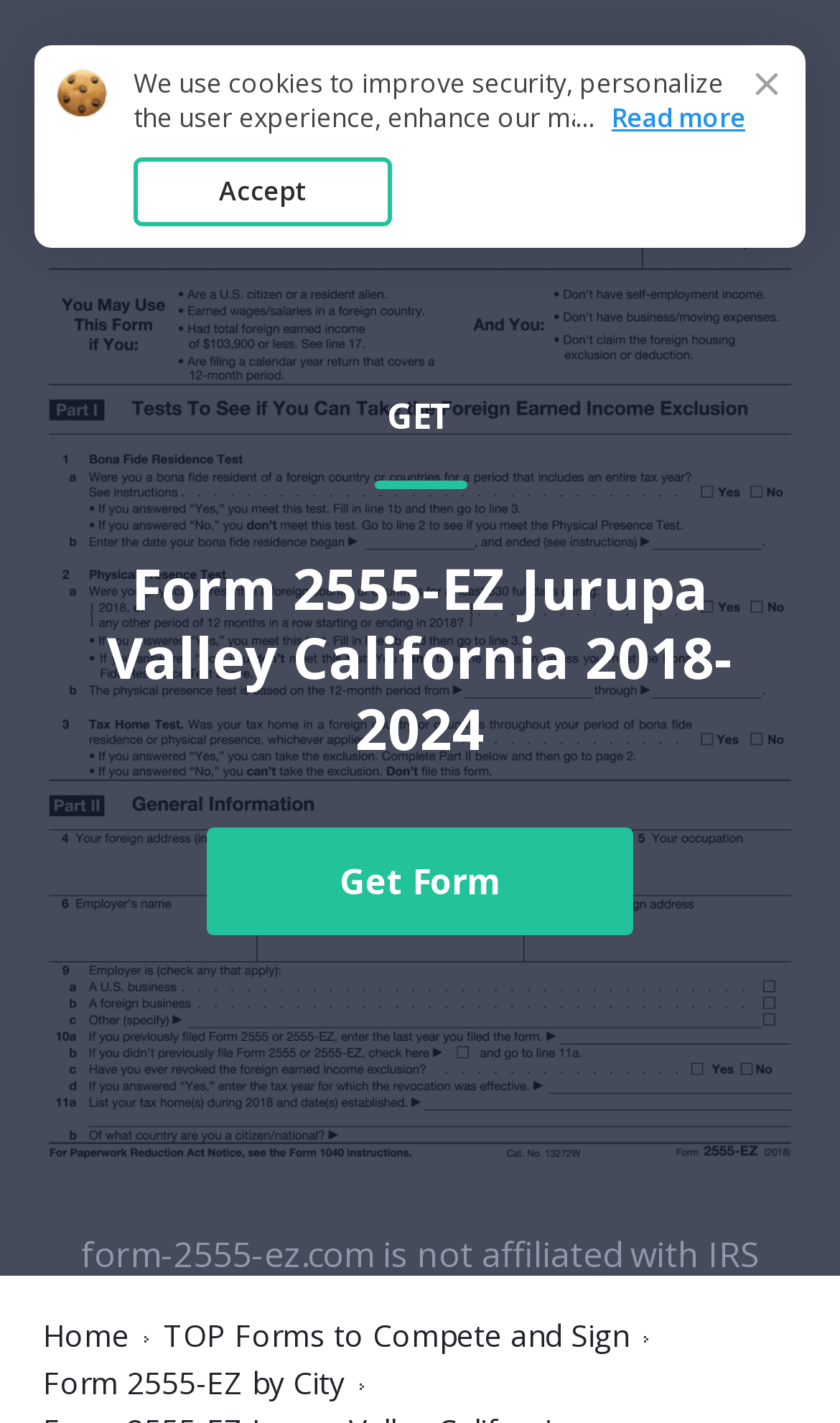What is the relationship between this webpage and the IRS?
Refer to the image and give a detailed answer to the question.

The link 'GET Form 2555-EZ Jurupa Valley California 2018-2024 Get Form form-2555-ez.com is not affiliated with IRS' explicitly states that this webpage is not affiliated with the IRS, despite providing a form that needs to be sent to the IRS.